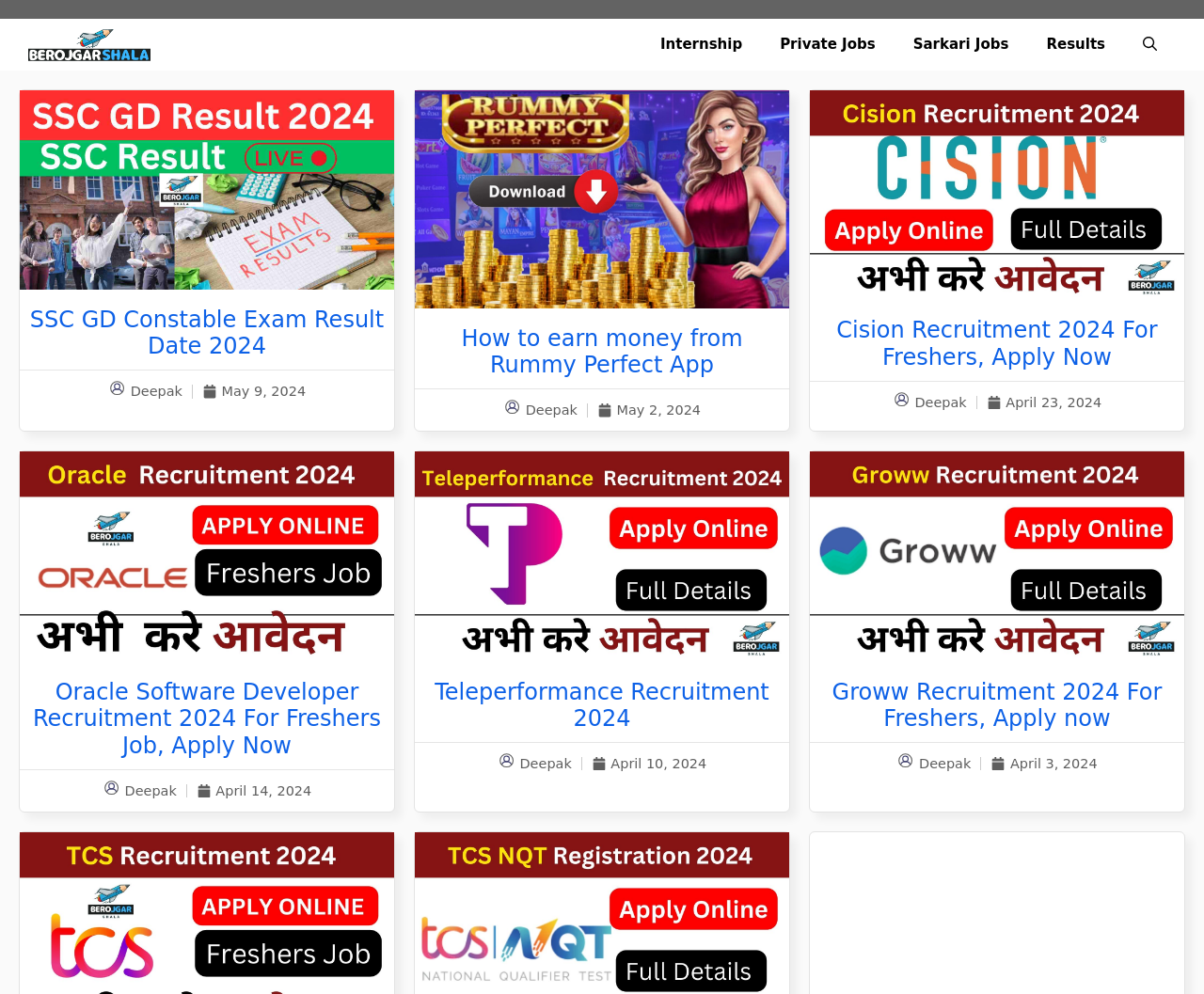Identify the bounding box of the HTML element described here: "Results". Provide the coordinates as four float numbers between 0 and 1: [left, top, right, bottom].

[0.853, 0.019, 0.934, 0.071]